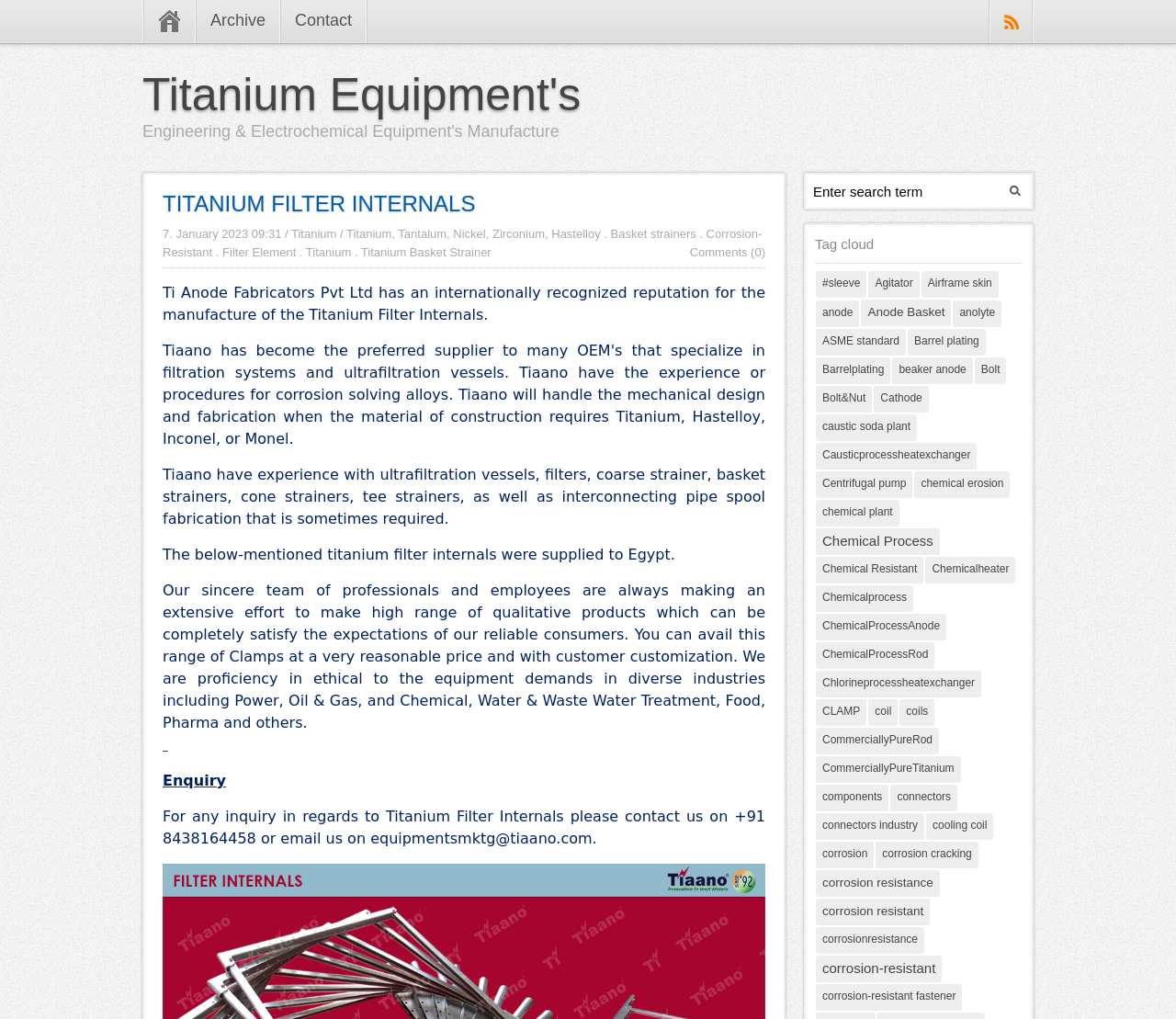What is the date mentioned in the article?
Based on the image, answer the question with as much detail as possible.

The date is mentioned at the top of the article, below the heading 'TITANIUM FILTER INTERNALS', as '7. January 2023 09:31'.